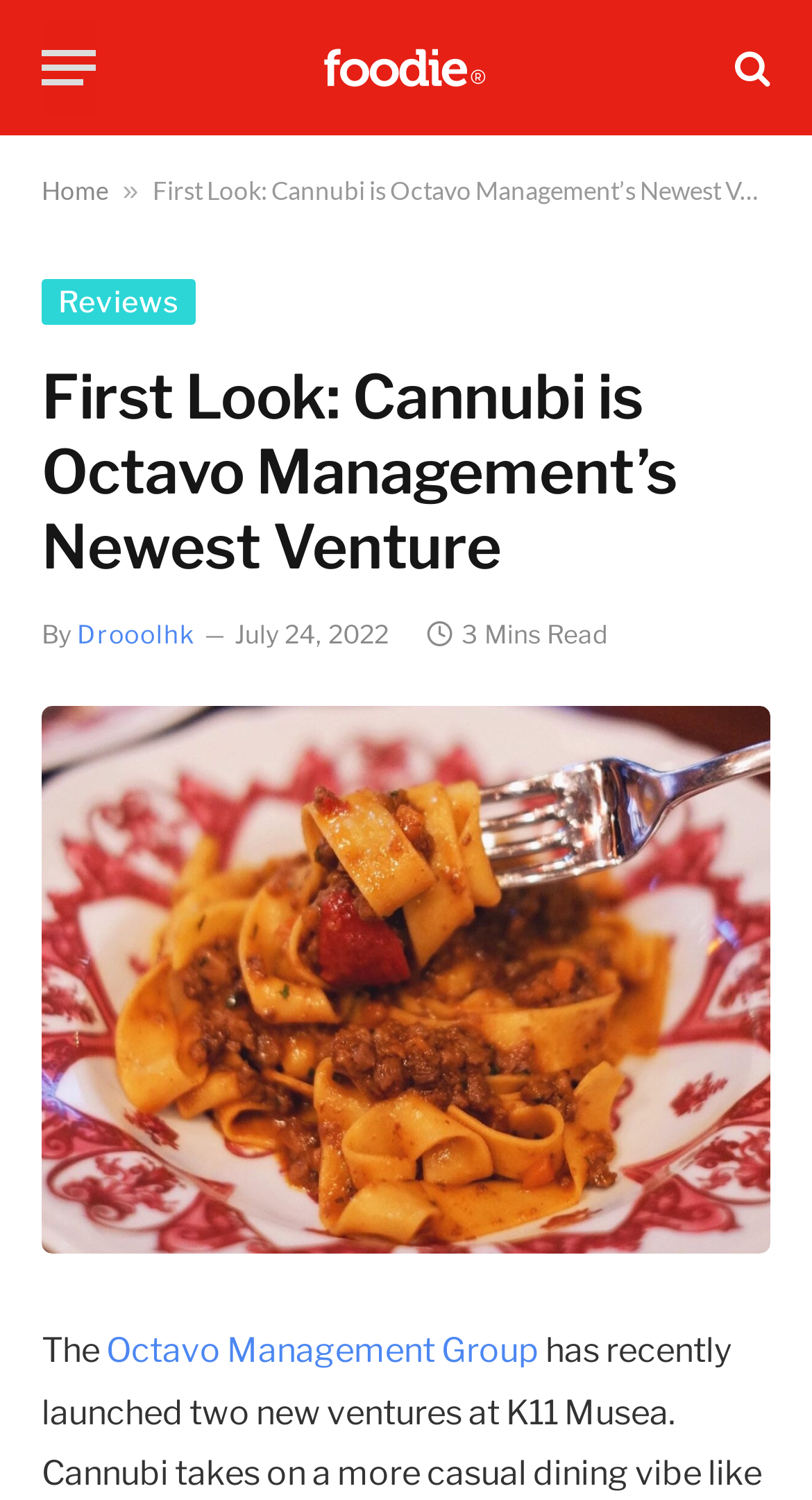What is the name of the management group mentioned in the article?
Answer the question with as much detail as possible.

I found the name of the management group by looking at the link text 'Octavo Management Group' which is mentioned in the article.